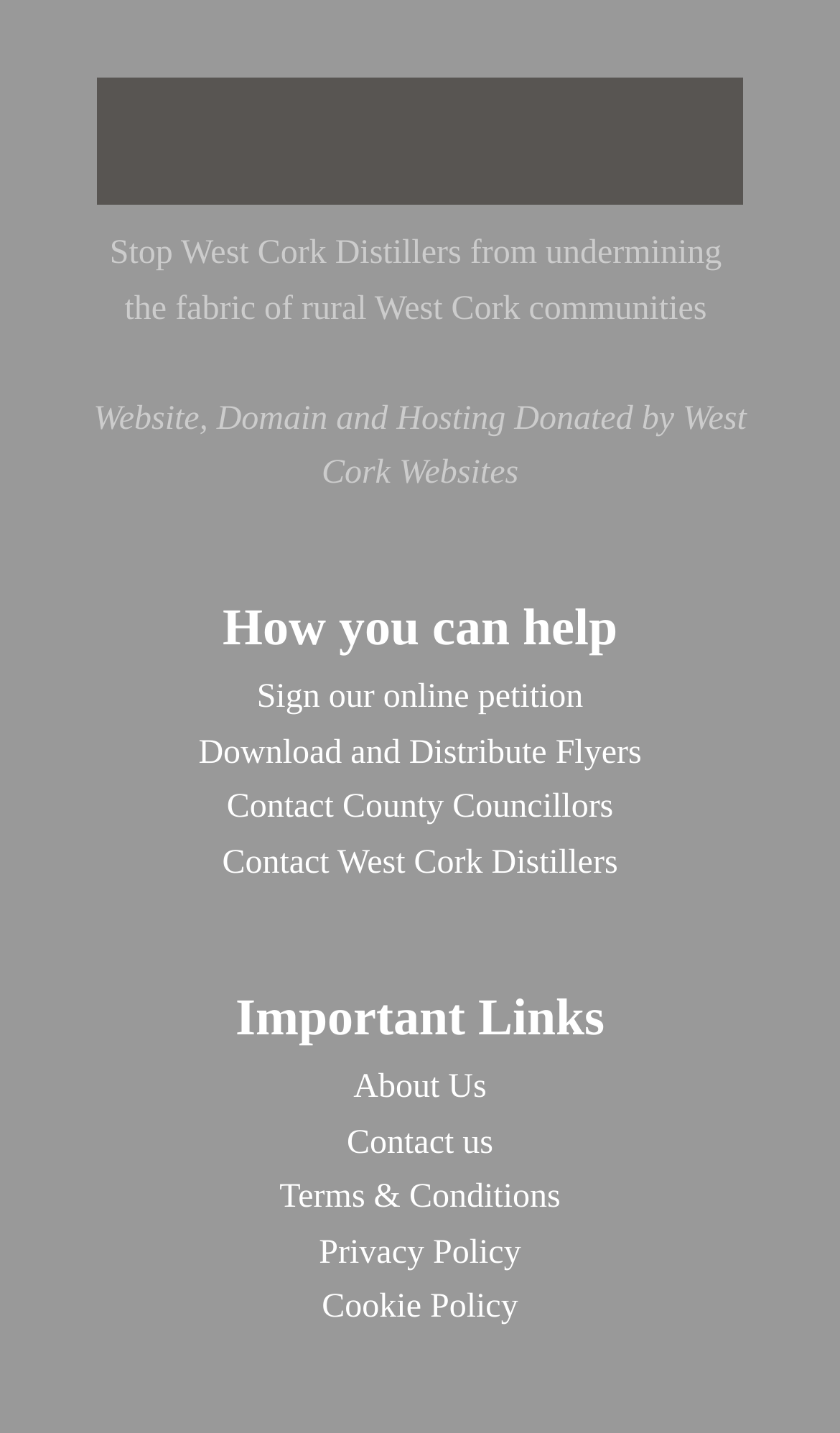Determine the bounding box coordinates for the area that needs to be clicked to fulfill this task: "Download and distribute flyers". The coordinates must be given as four float numbers between 0 and 1, i.e., [left, top, right, bottom].

[0.236, 0.507, 0.764, 0.545]